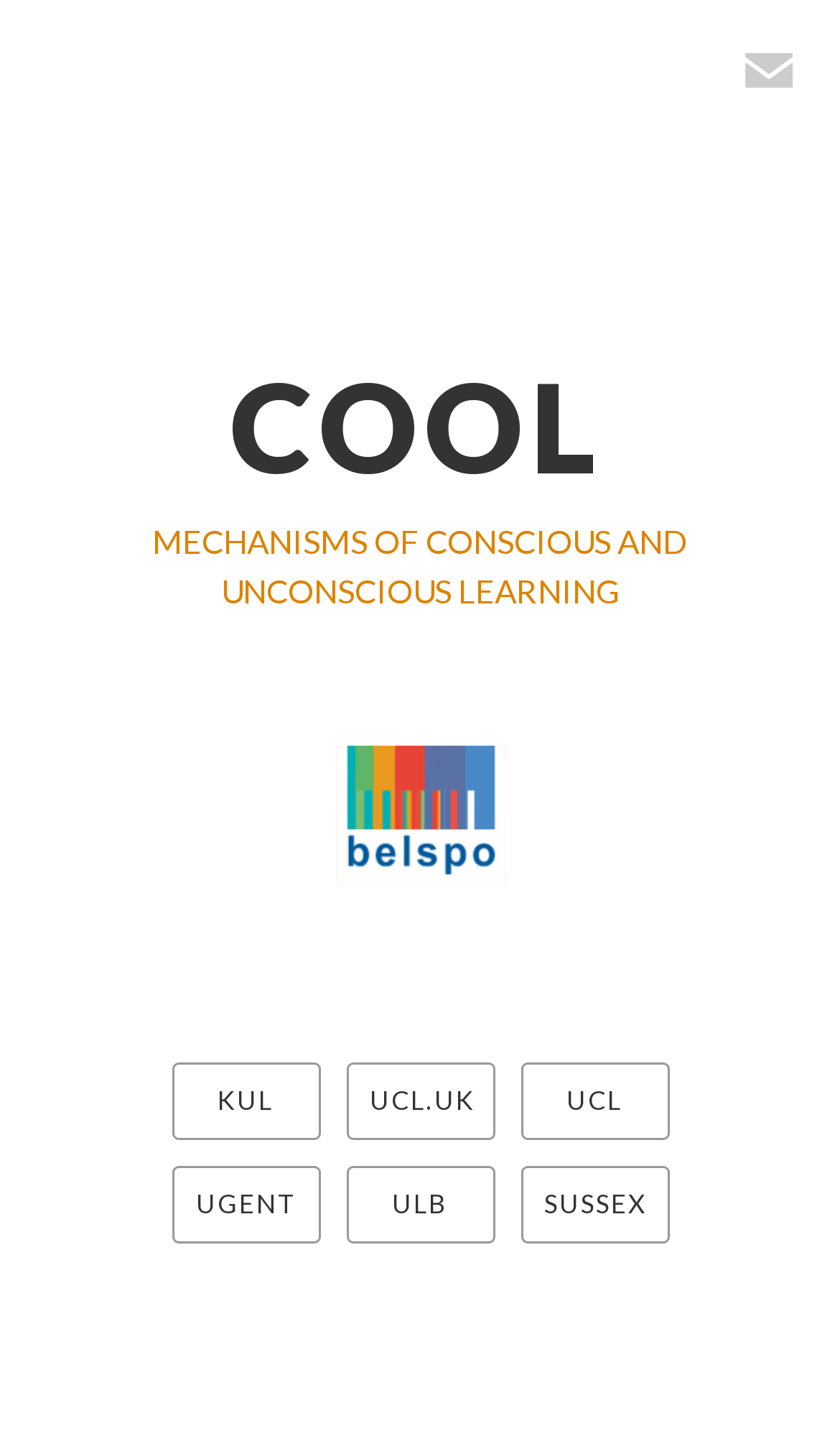Locate the bounding box coordinates of the area that needs to be clicked to fulfill the following instruction: "access UGENT website". The coordinates should be in the format of four float numbers between 0 and 1, namely [left, top, right, bottom].

[0.204, 0.815, 0.381, 0.869]